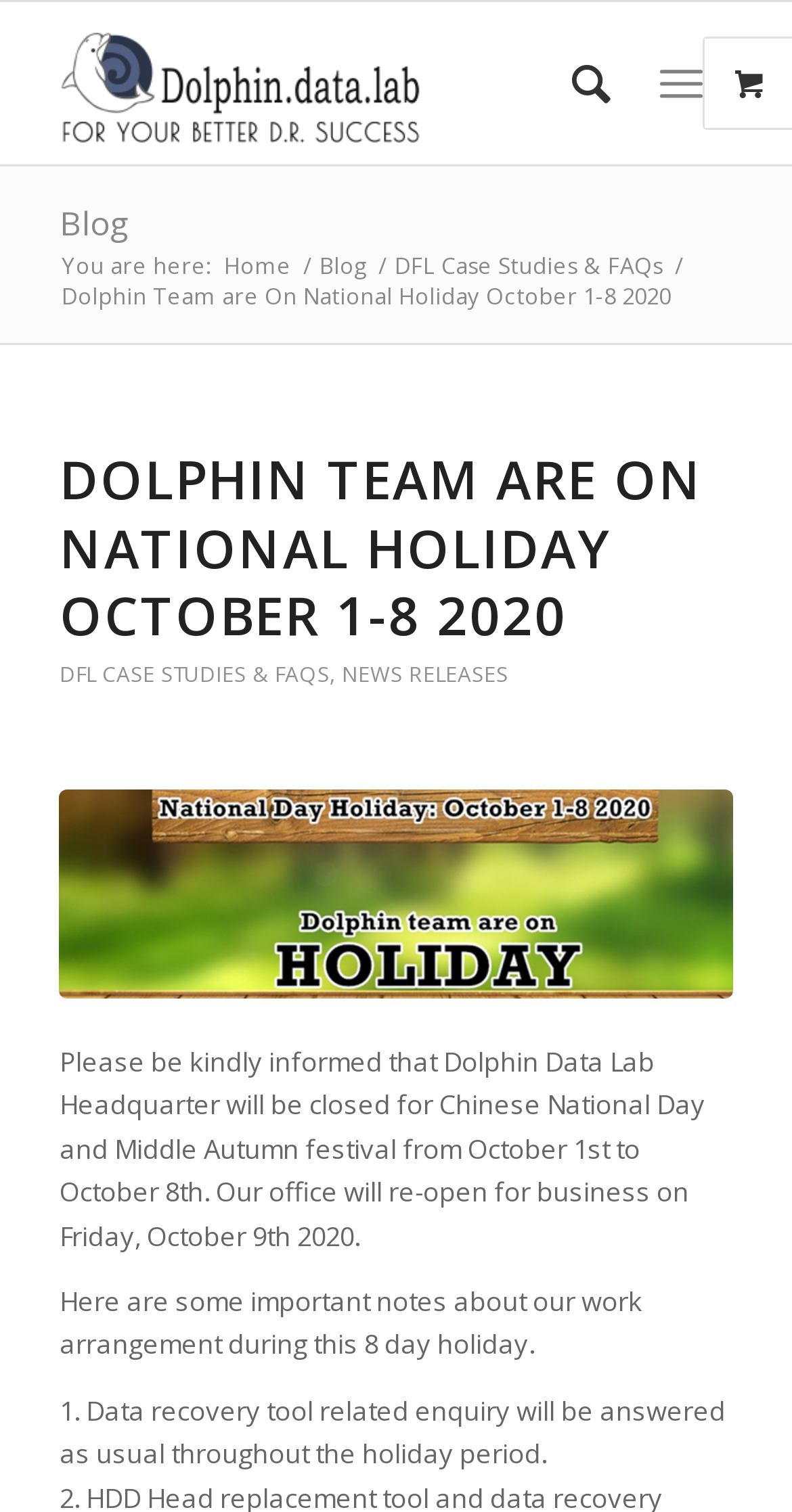Find the bounding box coordinates for the element that must be clicked to complete the instruction: "View DFL Case Studies & FAQs". The coordinates should be four float numbers between 0 and 1, indicated as [left, top, right, bottom].

[0.49, 0.165, 0.844, 0.185]